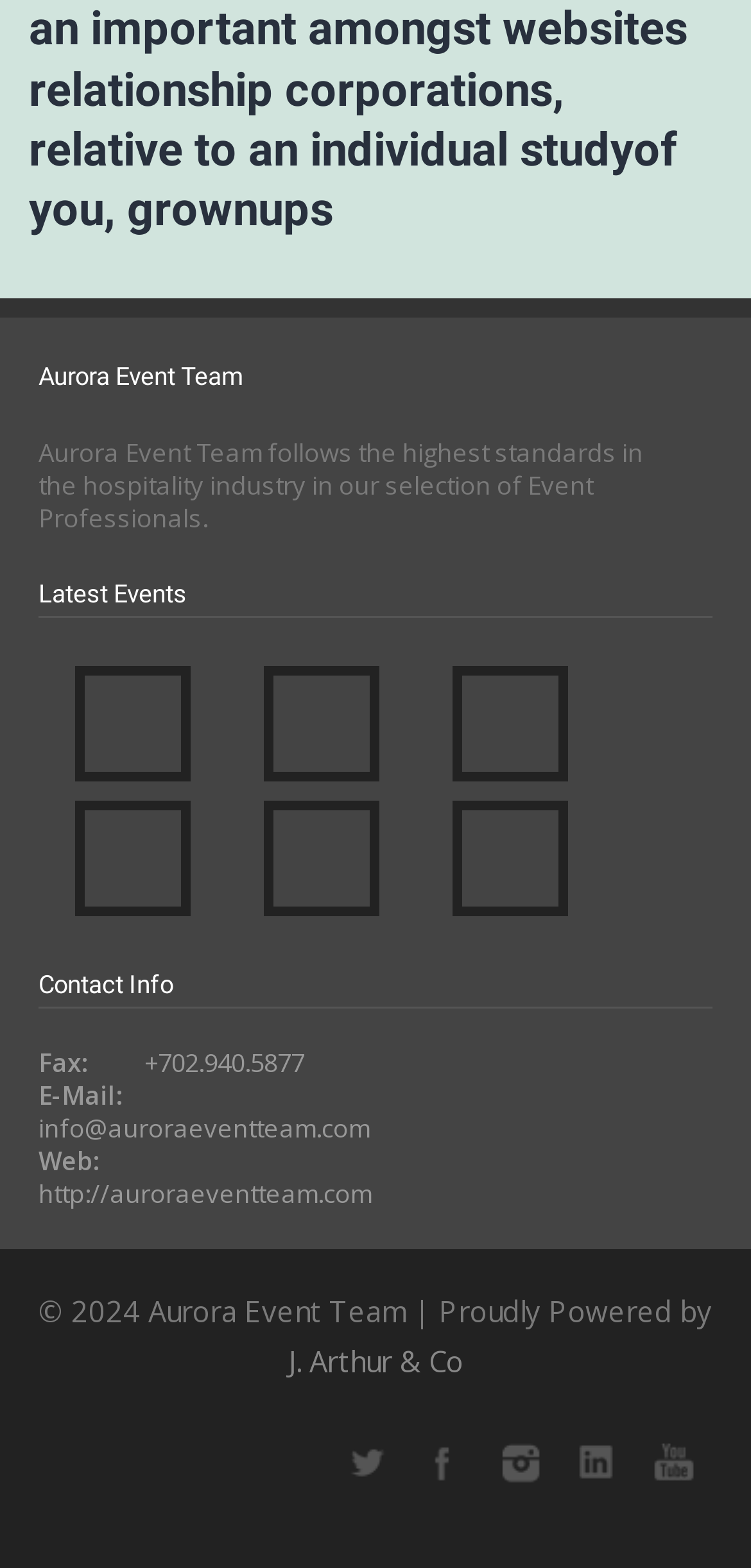Please identify the bounding box coordinates of the clickable region that I should interact with to perform the following instruction: "Read more about sugar daddy relationships". The coordinates should be expressed as four float numbers between 0 and 1, i.e., [left, top, right, bottom].

None